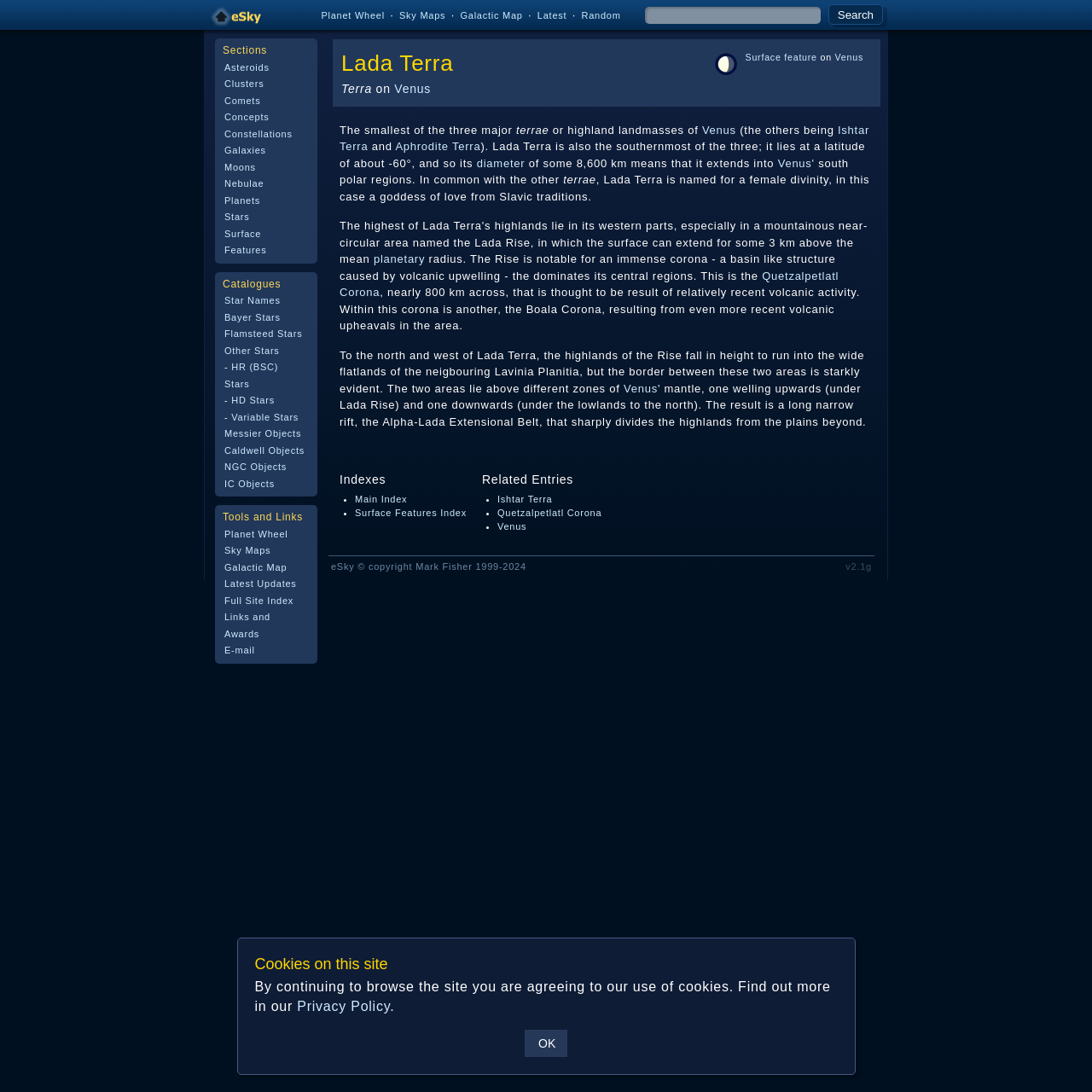Highlight the bounding box coordinates of the element you need to click to perform the following instruction: "Go to Planet Wheel."

[0.294, 0.009, 0.352, 0.018]